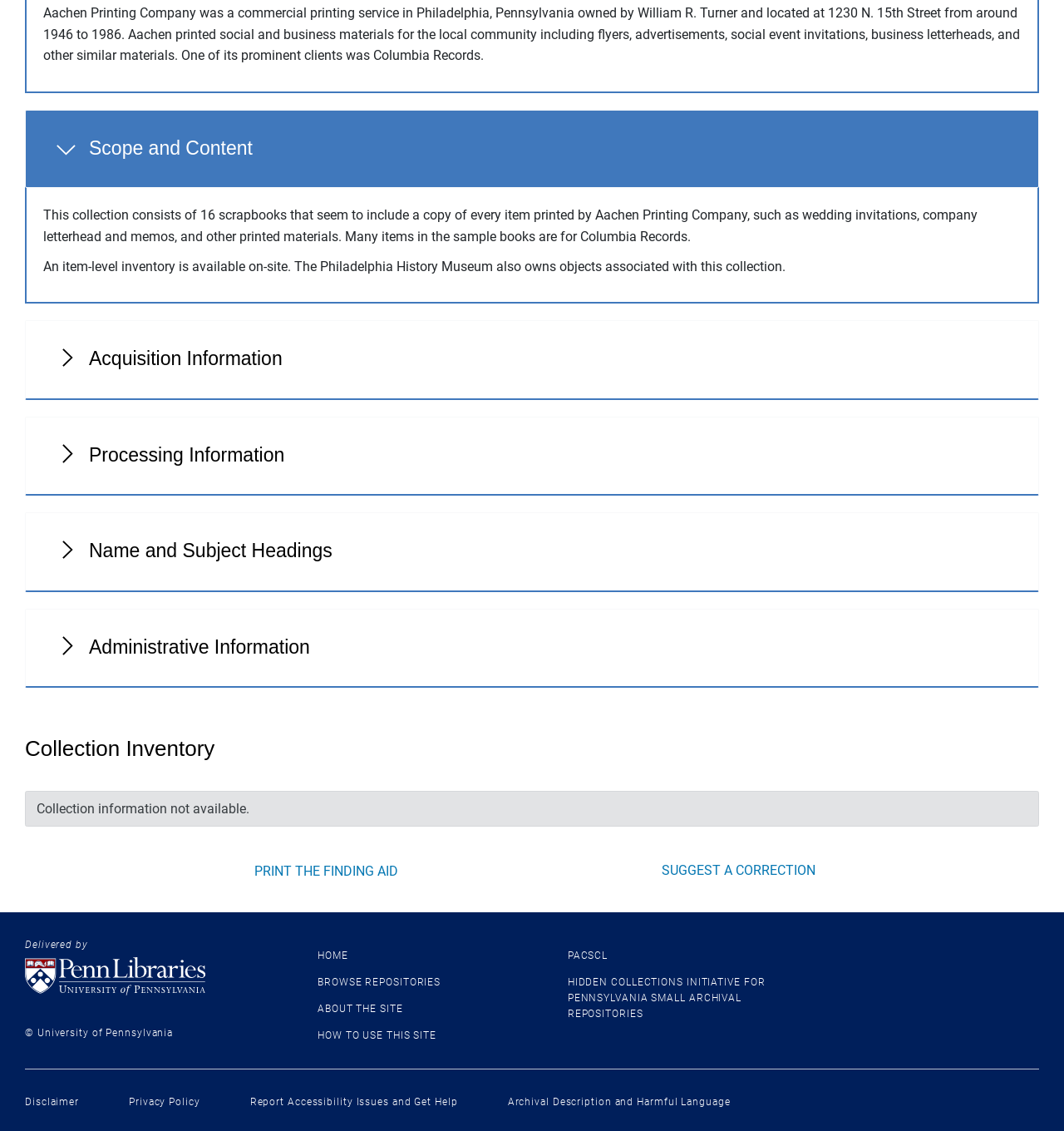Can you determine the bounding box coordinates of the area that needs to be clicked to fulfill the following instruction: "Report Accessibility Issues and Get Help"?

[0.235, 0.969, 0.43, 0.98]